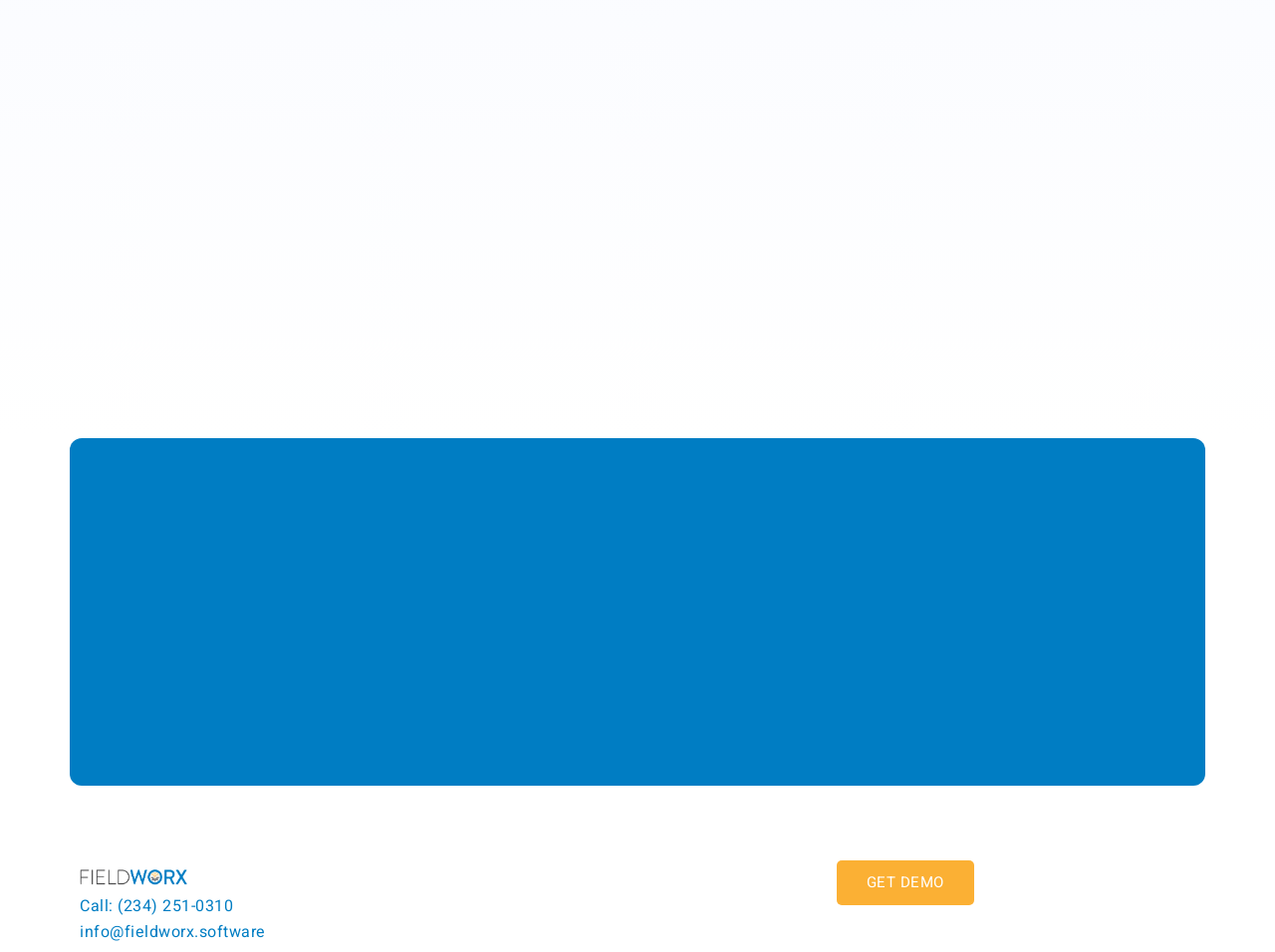Ascertain the bounding box coordinates for the UI element detailed here: "info@fieldworx.software". The coordinates should be provided as [left, top, right, bottom] with each value being a float between 0 and 1.

[0.062, 0.965, 0.344, 0.992]